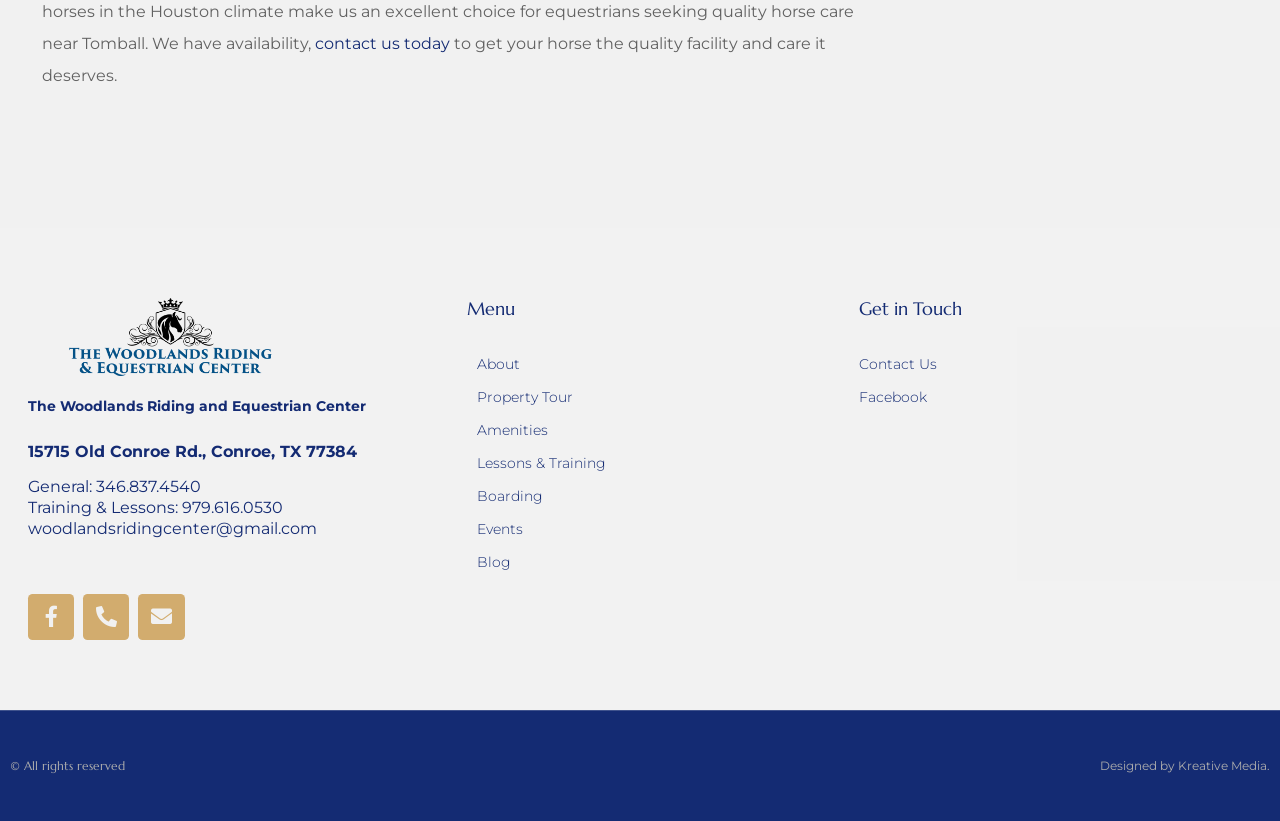Answer succinctly with a single word or phrase:
What is the address of the equestrian center?

15715 Old Conroe Rd., Conroe, TX 77384